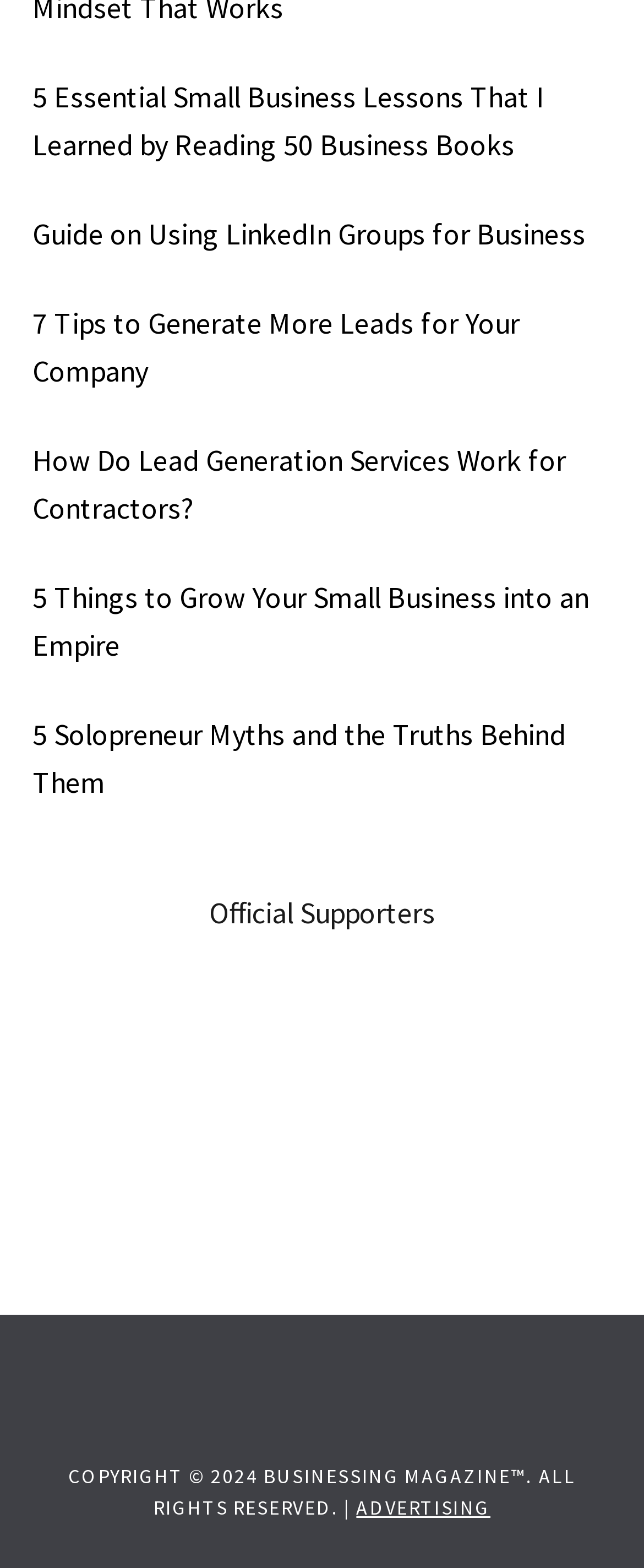Using the provided element description: "parent_node: Official Supporters", determine the bounding box coordinates of the corresponding UI element in the screenshot.

[0.341, 0.785, 0.582, 0.809]